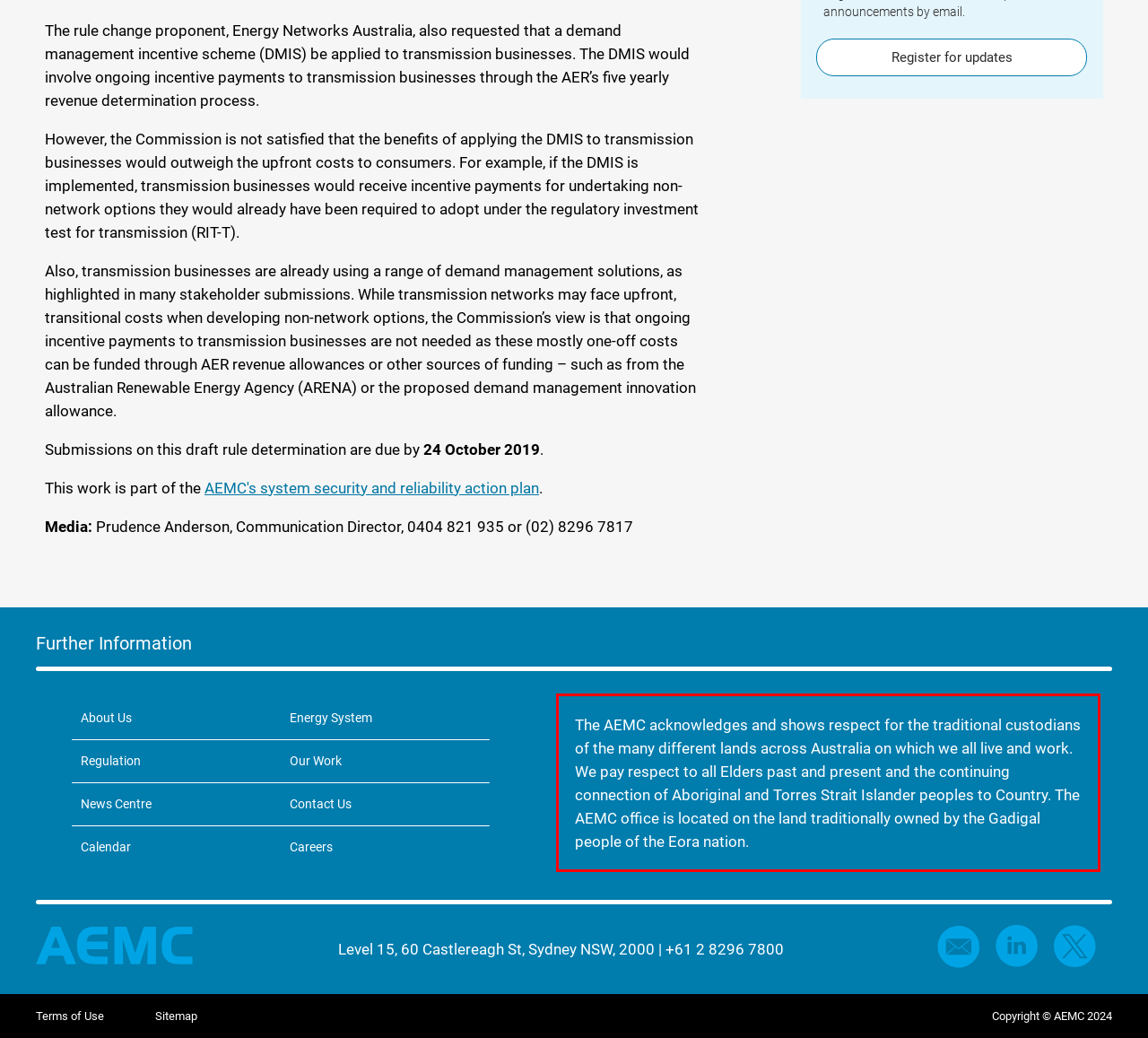Given the screenshot of a webpage, identify the red rectangle bounding box and recognize the text content inside it, generating the extracted text.

The AEMC acknowledges and shows respect for the traditional custodians of the many different lands across Australia on which we all live and work. We pay respect to all Elders past and present and the continuing connection of Aboriginal and Torres Strait Islander peoples to Country. The AEMC office is located on the land traditionally owned by the Gadigal people of the Eora nation.